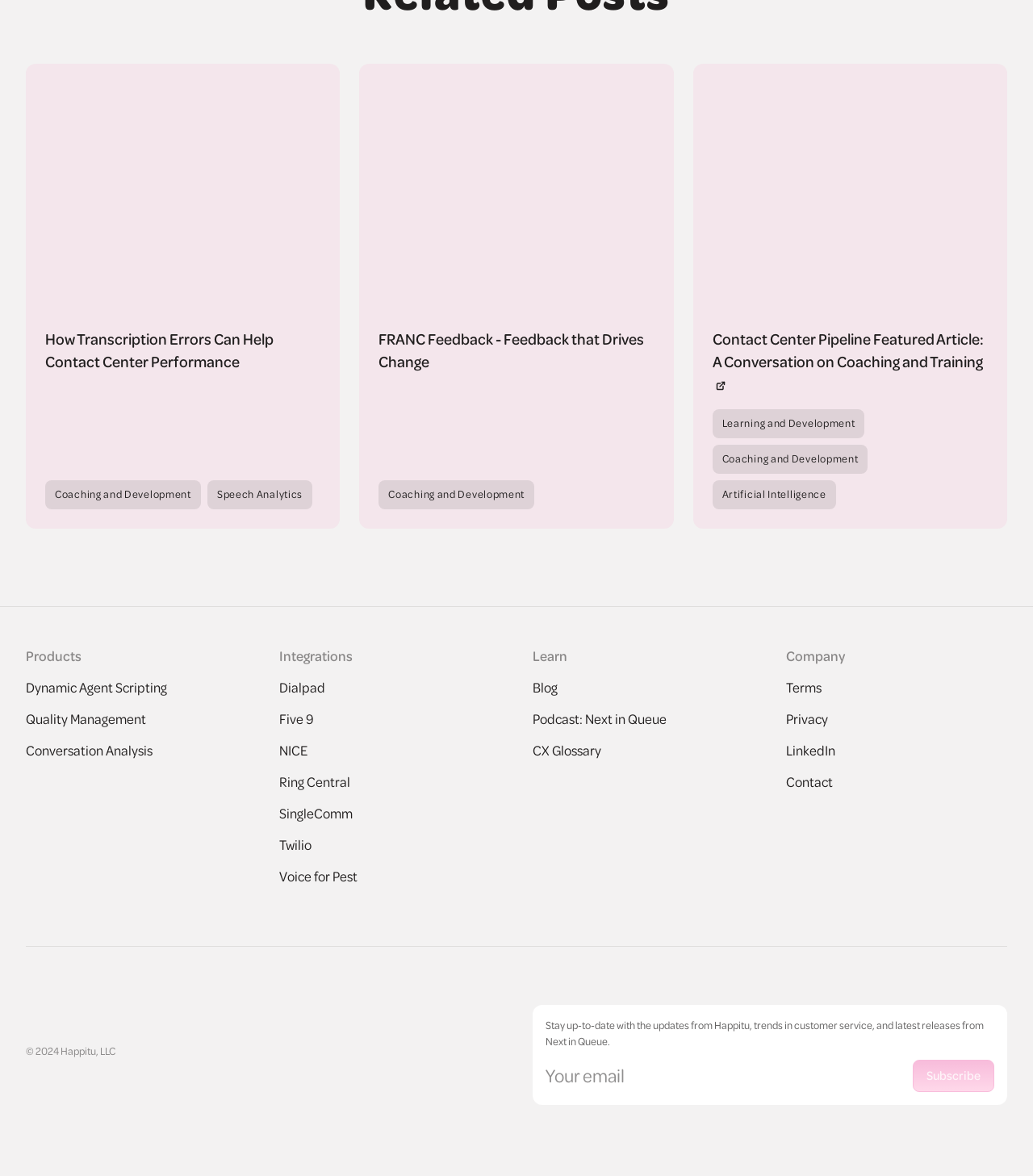What is the main topic of the webpage?
Refer to the image and provide a thorough answer to the question.

The webpage appears to be related to contact centers, as evident from the links and headings on the page, such as 'How Transcription Errors Can Help Contact Center Performance', 'Coaching and Development', and 'Contact Center Pipeline Featured Article: A Conversation on Coaching and Training'.